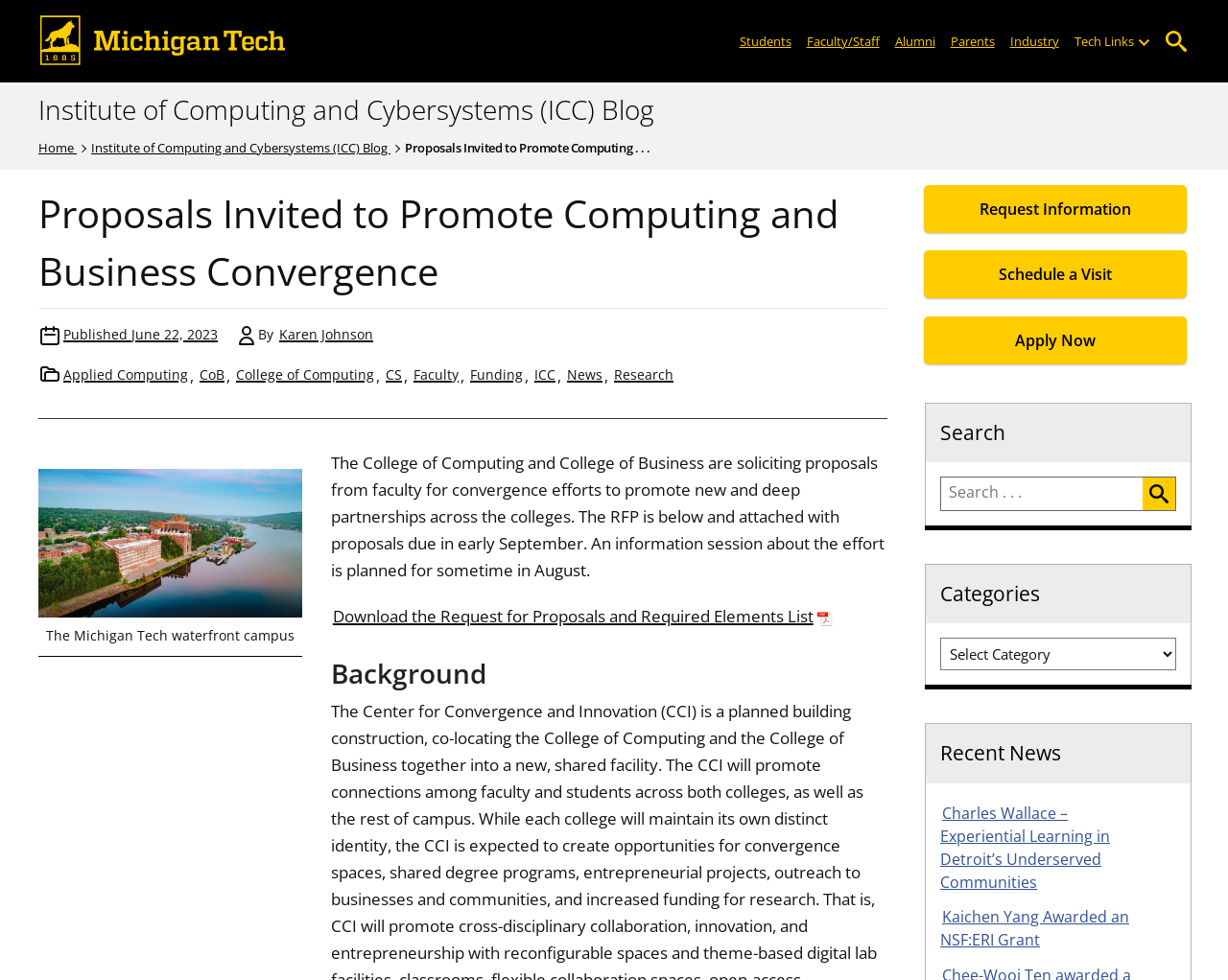Please determine the bounding box coordinates of the section I need to click to accomplish this instruction: "Search for something".

[0.766, 0.488, 0.93, 0.517]